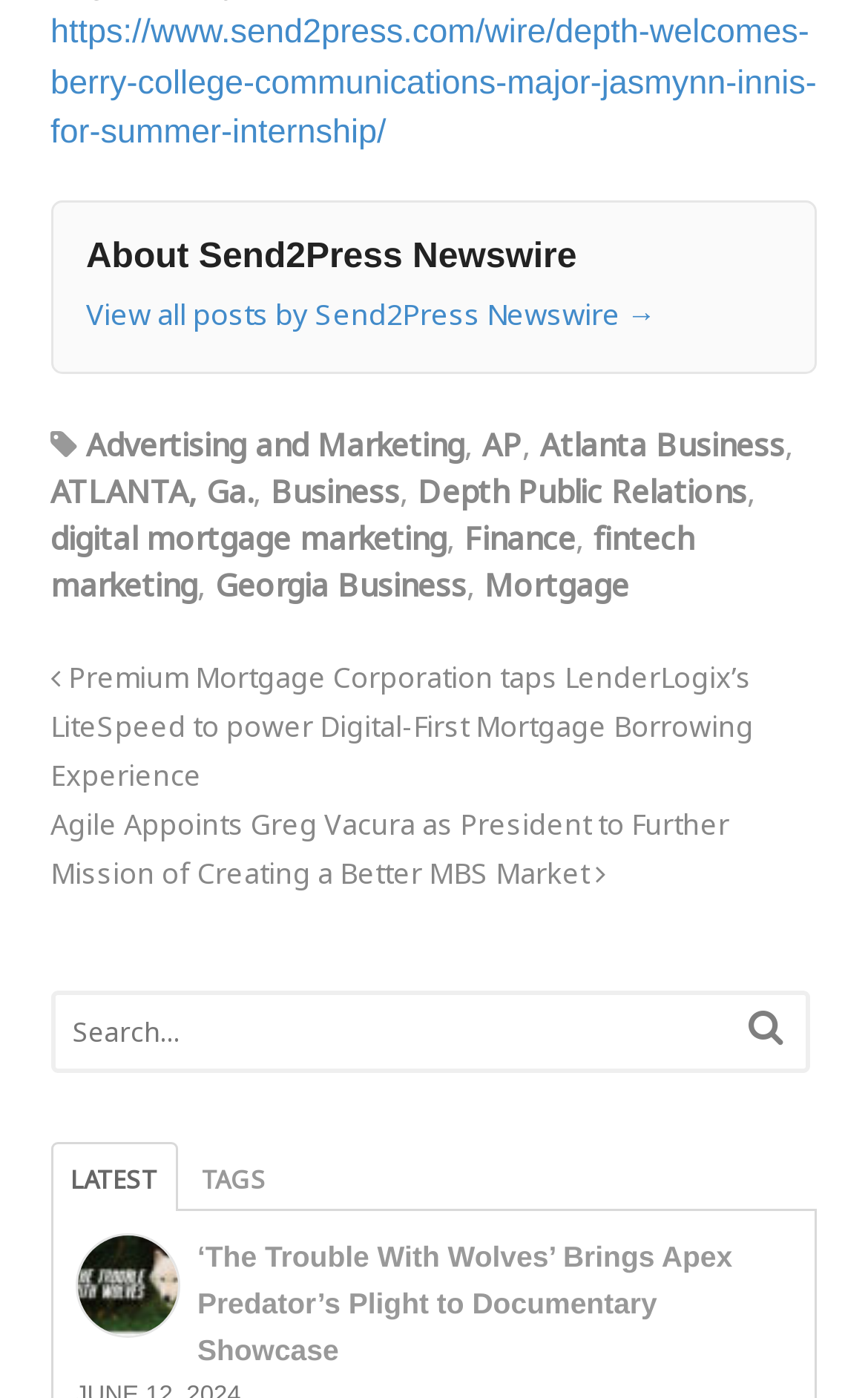Answer the question using only a single word or phrase: 
Can I find news about Atlanta on this webpage?

Yes